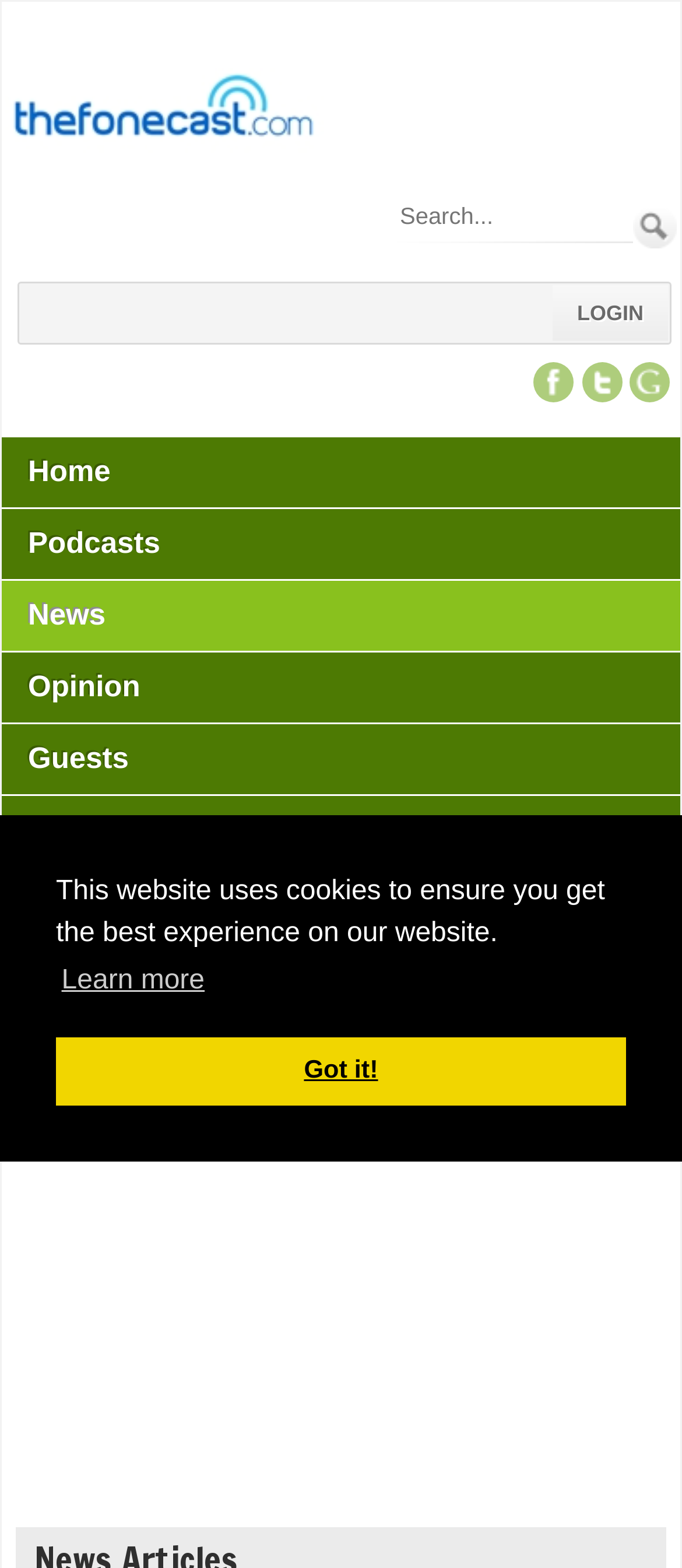Please identify the coordinates of the bounding box for the clickable region that will accomplish this instruction: "View recent posts".

None